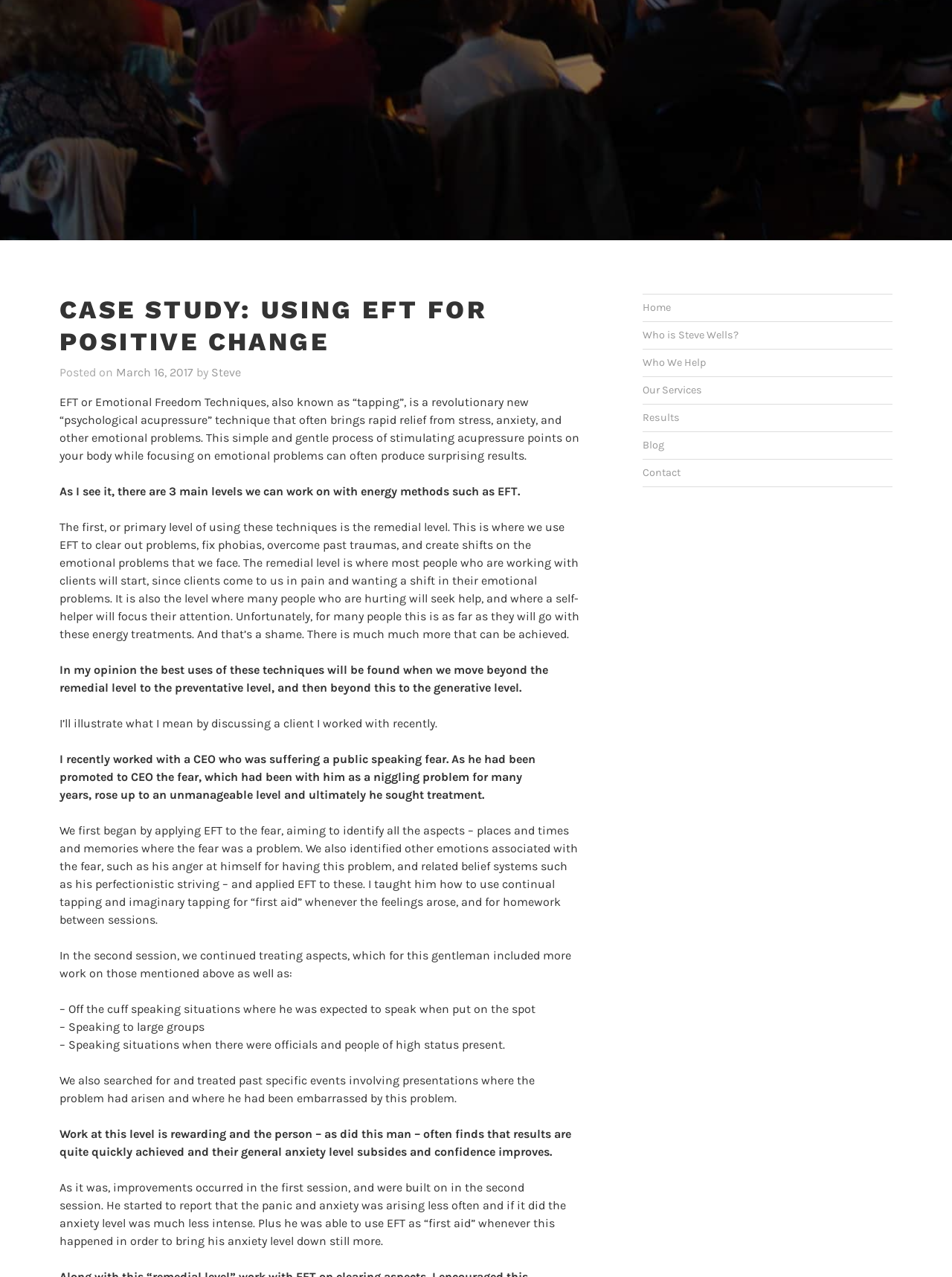Given the element description Our Services, identify the bounding box coordinates for the UI element on the webpage screenshot. The format should be (top-left x, top-left y, bottom-right x, bottom-right y), with values between 0 and 1.

[0.675, 0.301, 0.738, 0.312]